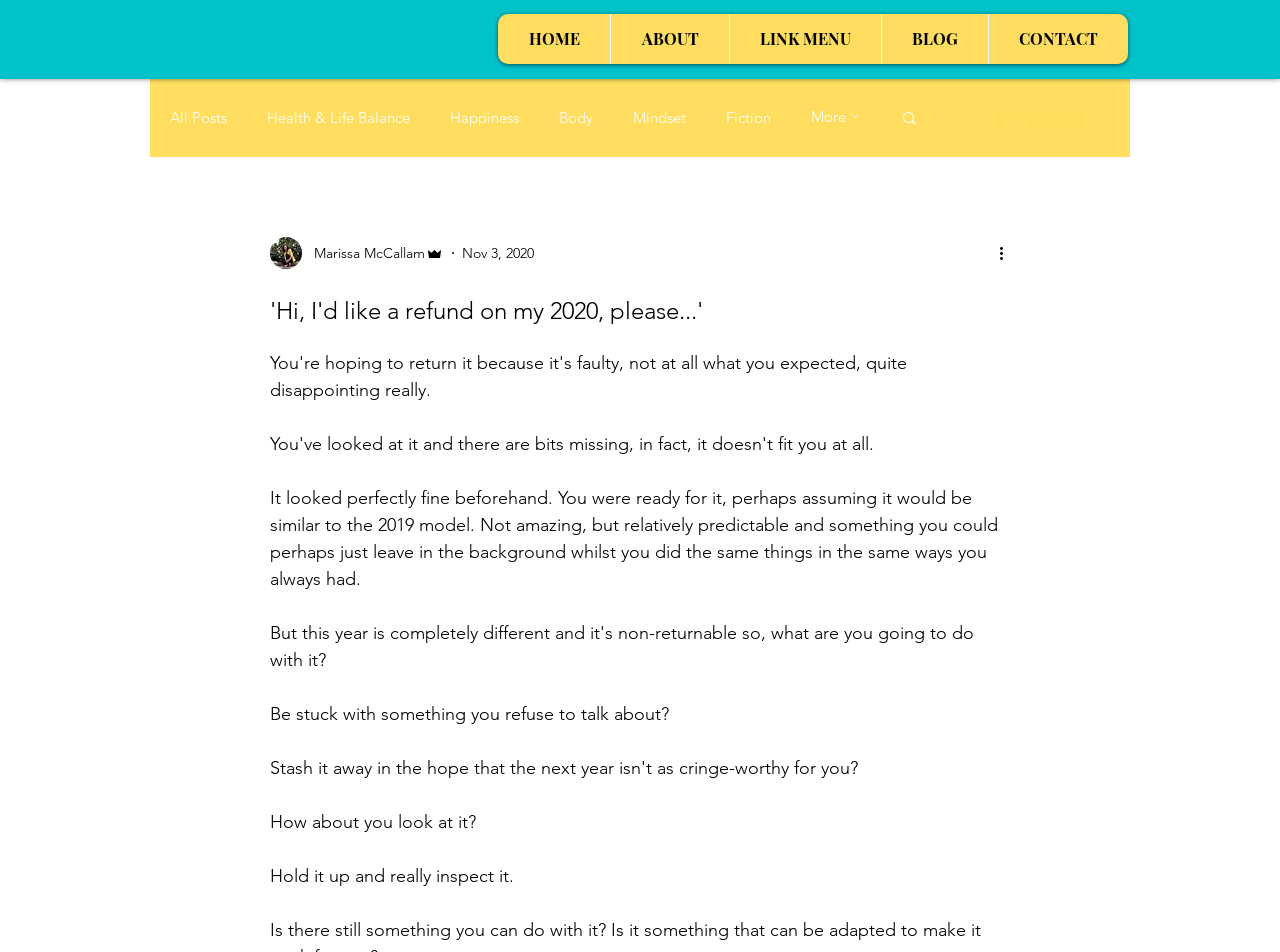Can you look at the image and give a comprehensive answer to the question:
What is the date of the post?

The date of the post can be found in the section where the writer's picture is displayed. The text 'Nov 3, 2020' is present, which indicates the date of the post.